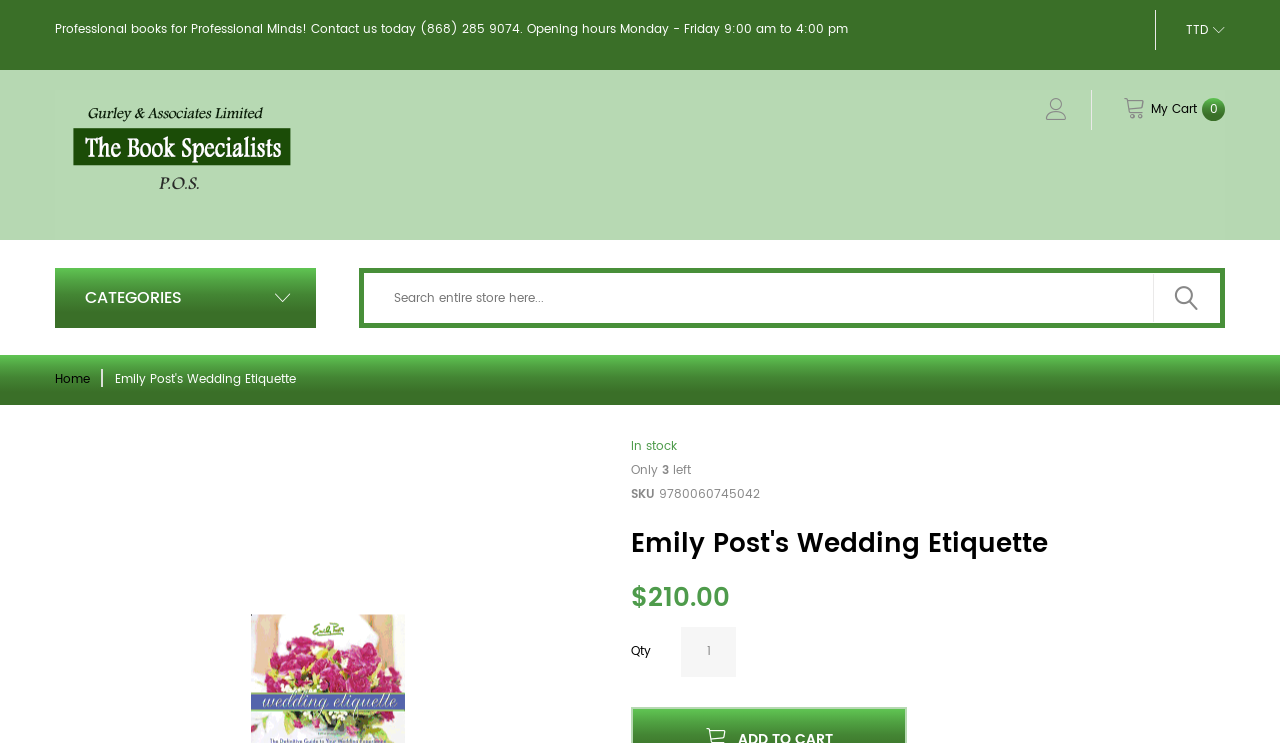Extract the bounding box of the UI element described as: "My Cart".

[0.877, 0.131, 0.957, 0.166]